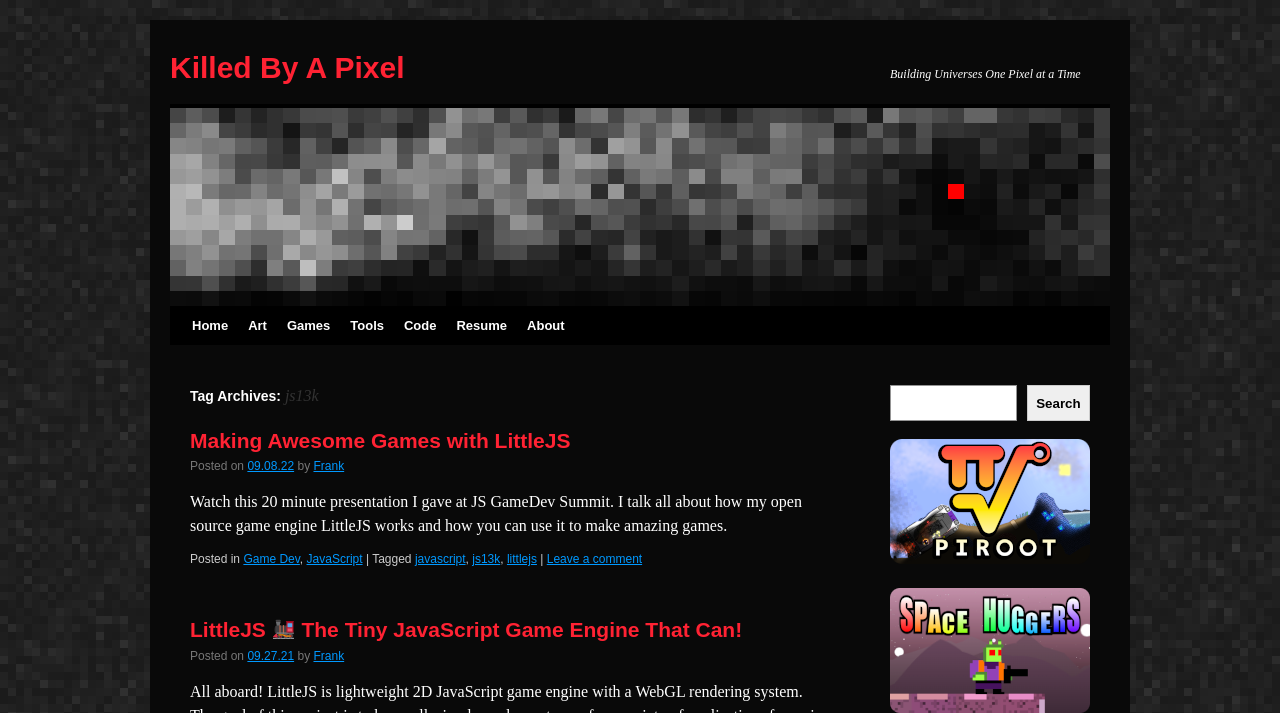Find the bounding box coordinates for the HTML element described in this sentence: "Killed By A Pixel". Provide the coordinates as four float numbers between 0 and 1, in the format [left, top, right, bottom].

[0.133, 0.072, 0.316, 0.118]